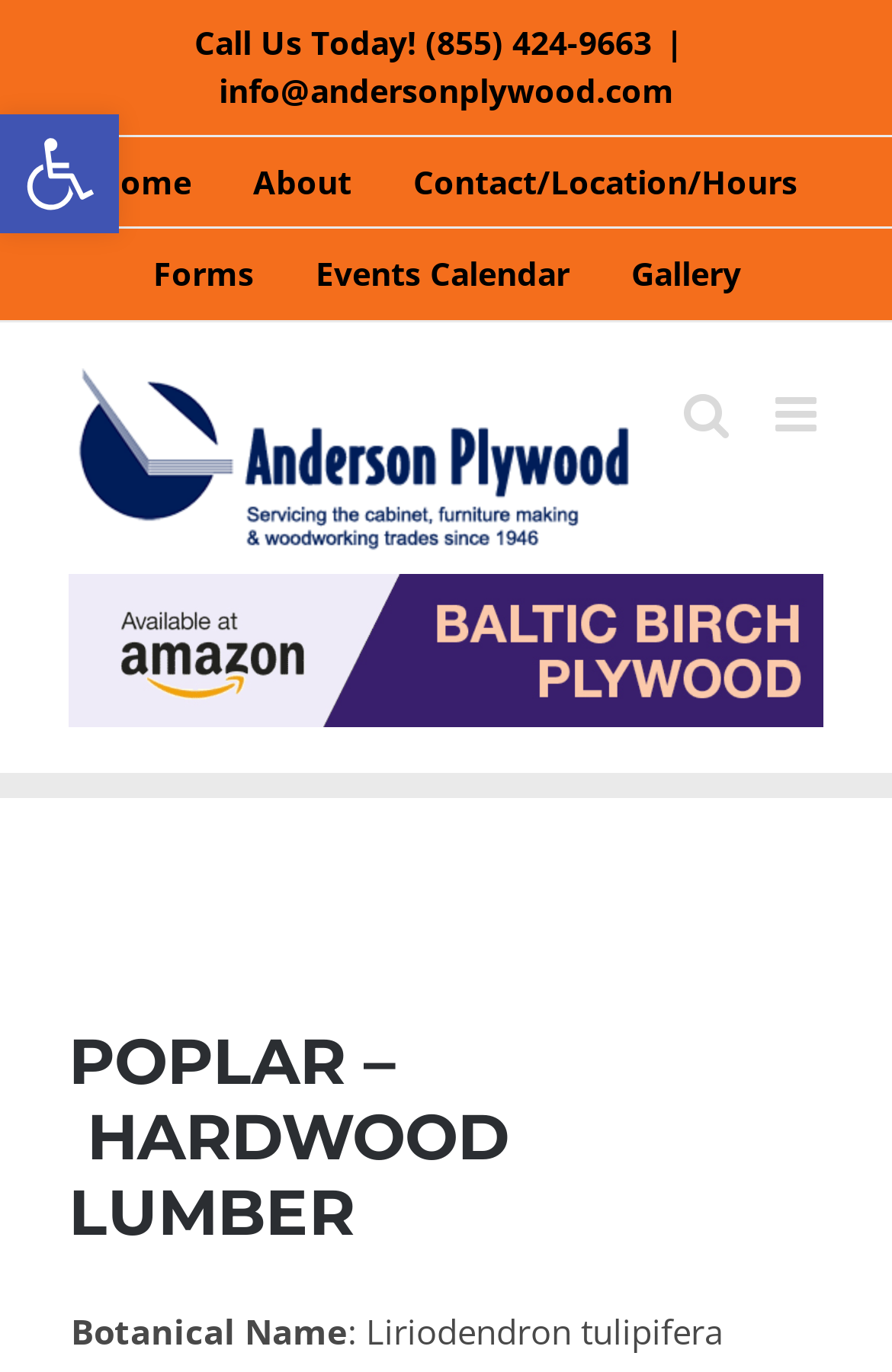Please identify the bounding box coordinates of the element's region that I should click in order to complete the following instruction: "Open accessibility tools". The bounding box coordinates consist of four float numbers between 0 and 1, i.e., [left, top, right, bottom].

[0.0, 0.083, 0.133, 0.17]